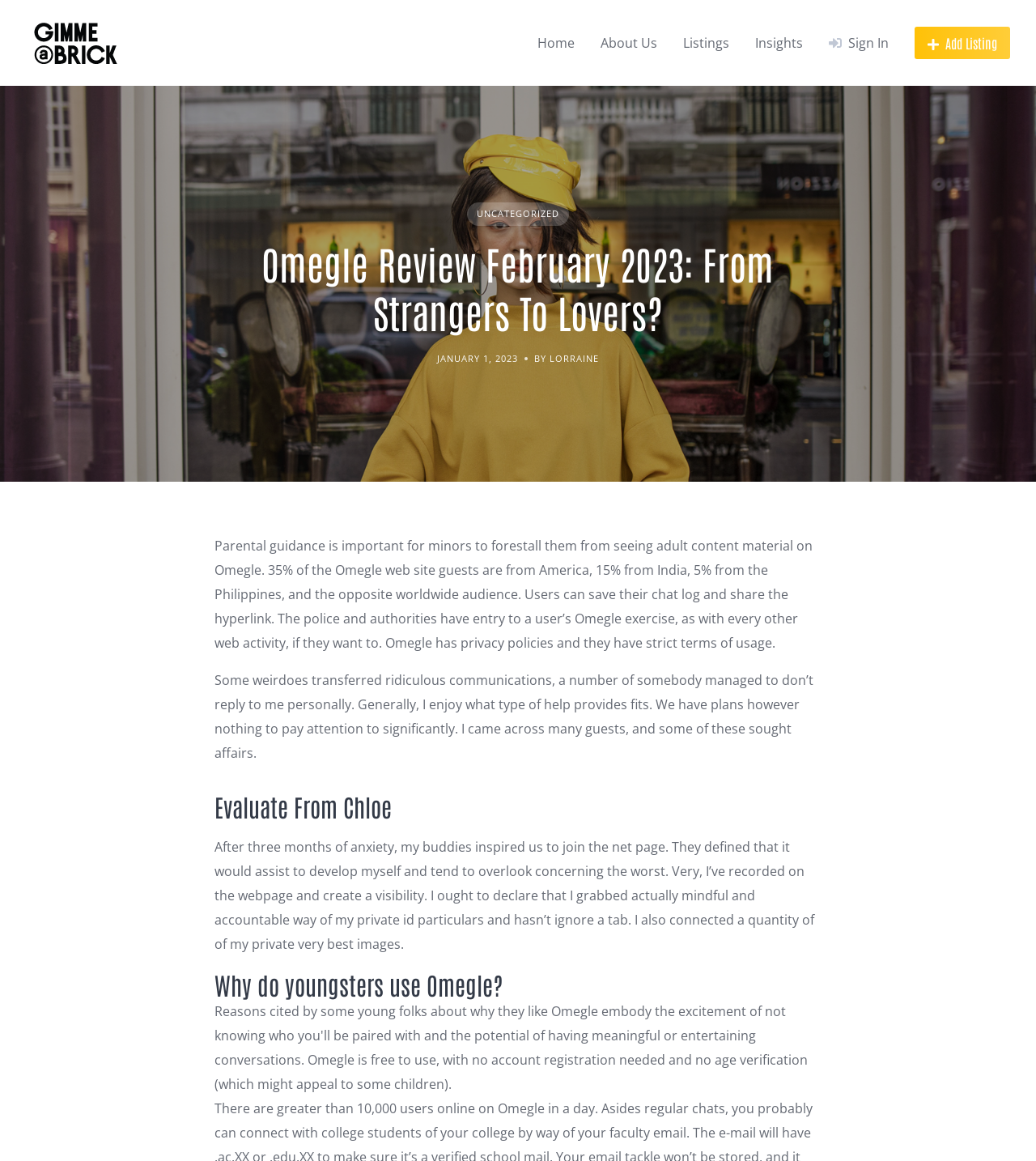Can you locate the main headline on this webpage and provide its text content?

Omegle Review February 2023: From Strangers To Lovers?